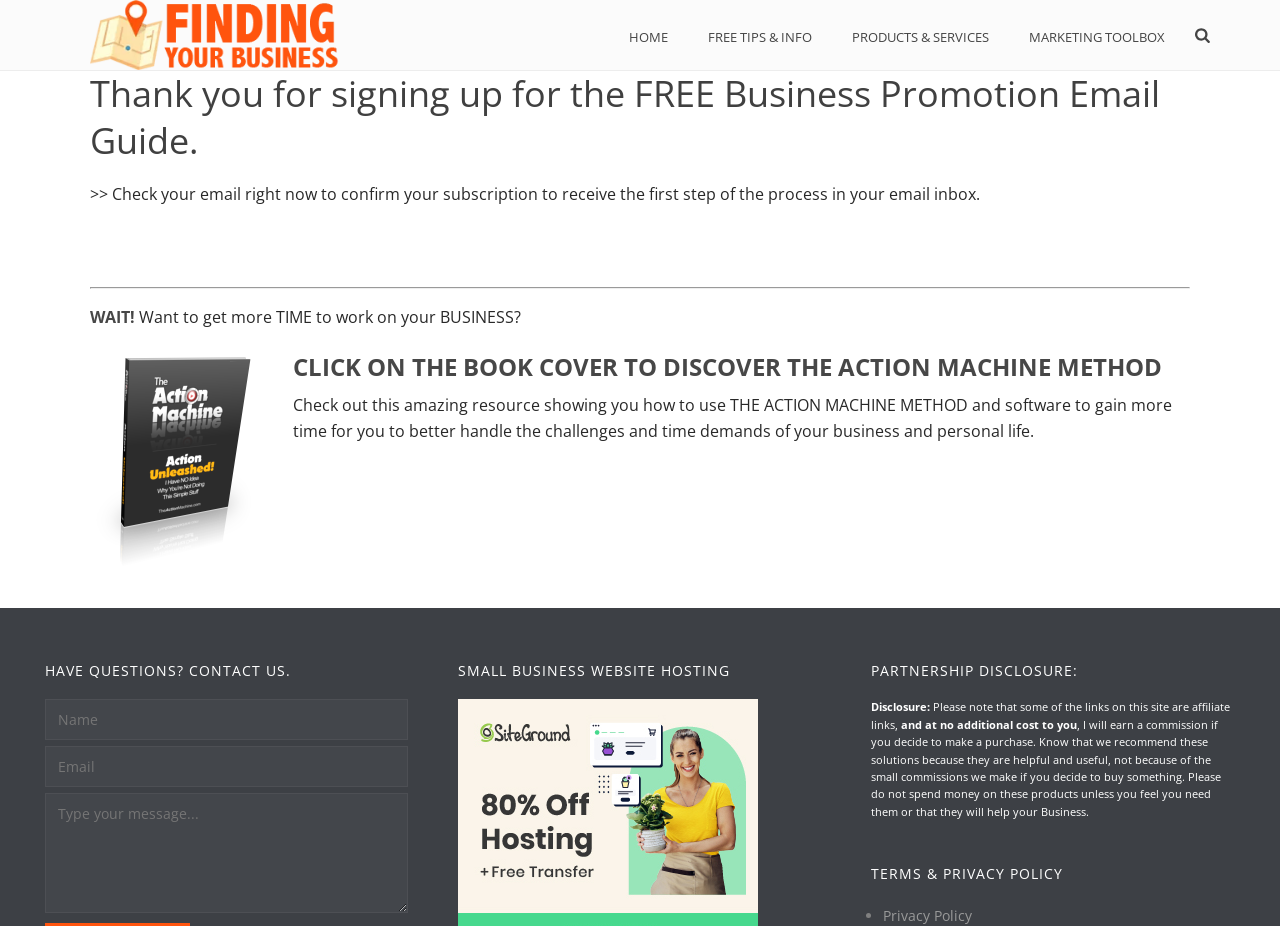Determine the bounding box coordinates for the region that must be clicked to execute the following instruction: "Enter your name".

[0.035, 0.755, 0.319, 0.799]